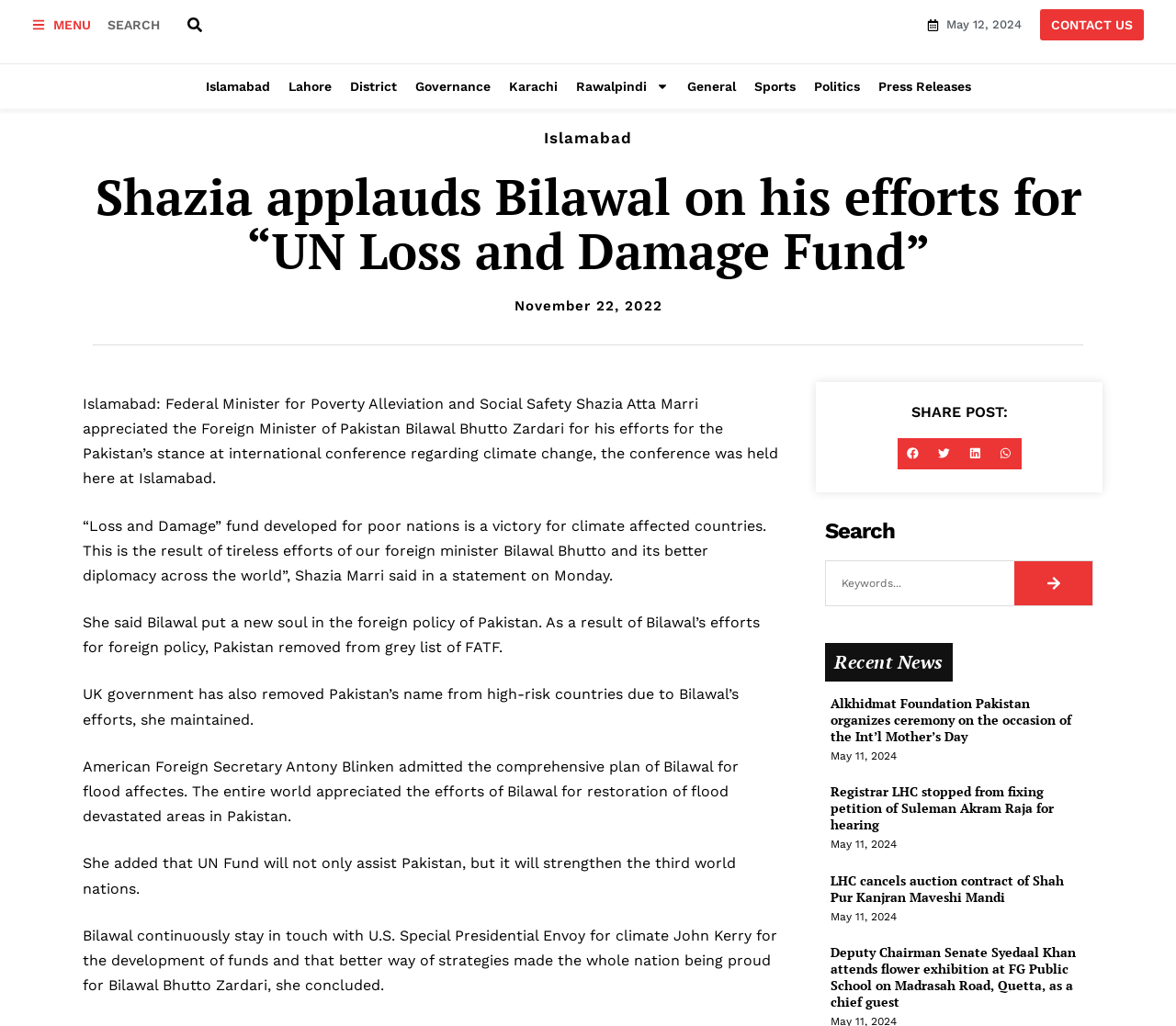What is the name of the foreign minister of Pakistan?
Relying on the image, give a concise answer in one word or a brief phrase.

Bilawal Bhutto Zardari